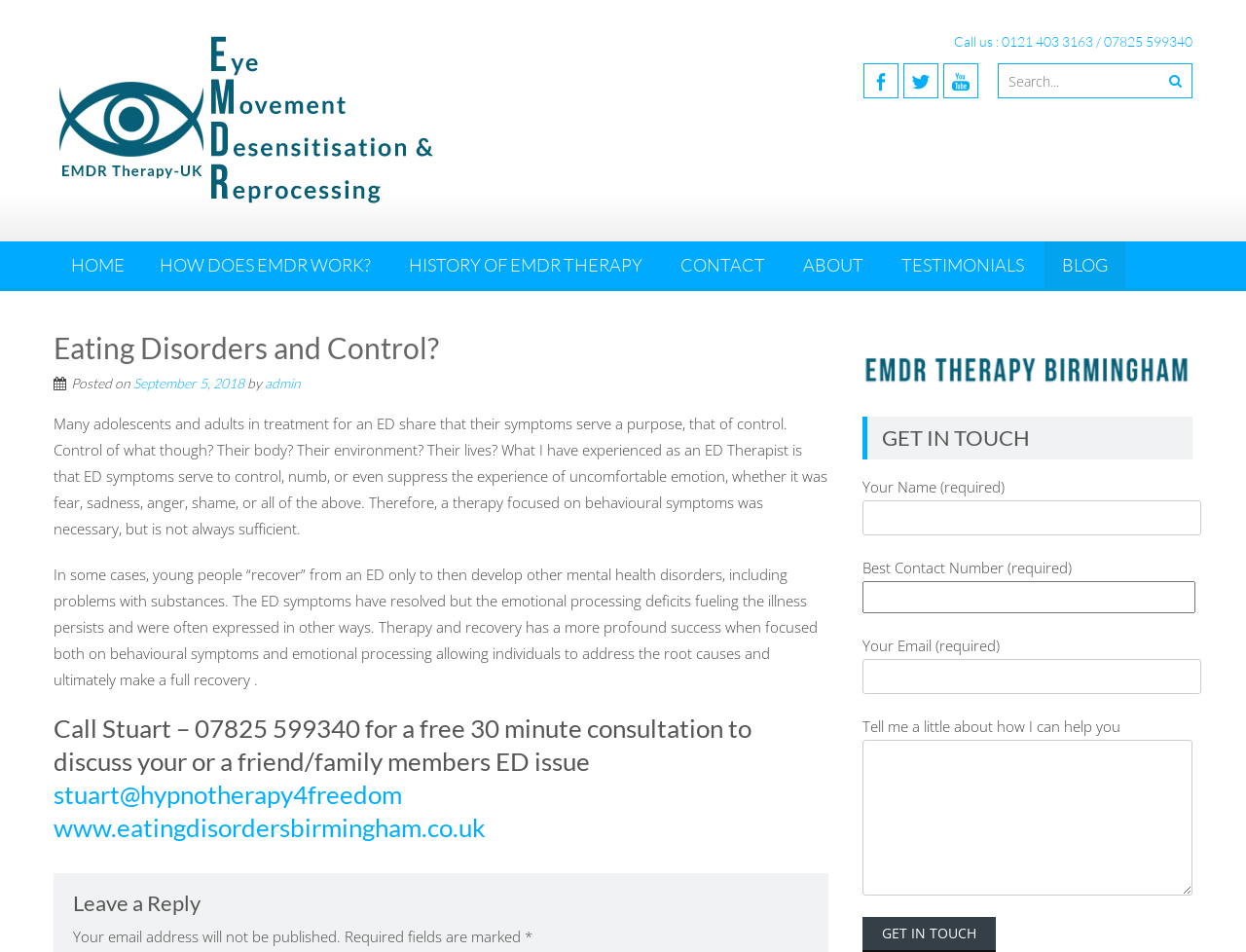Locate the bounding box coordinates of the element to click to perform the following action: 'Search for expertise, name or affiliation'. The coordinates should be given as four float values between 0 and 1, in the form of [left, top, right, bottom].

None